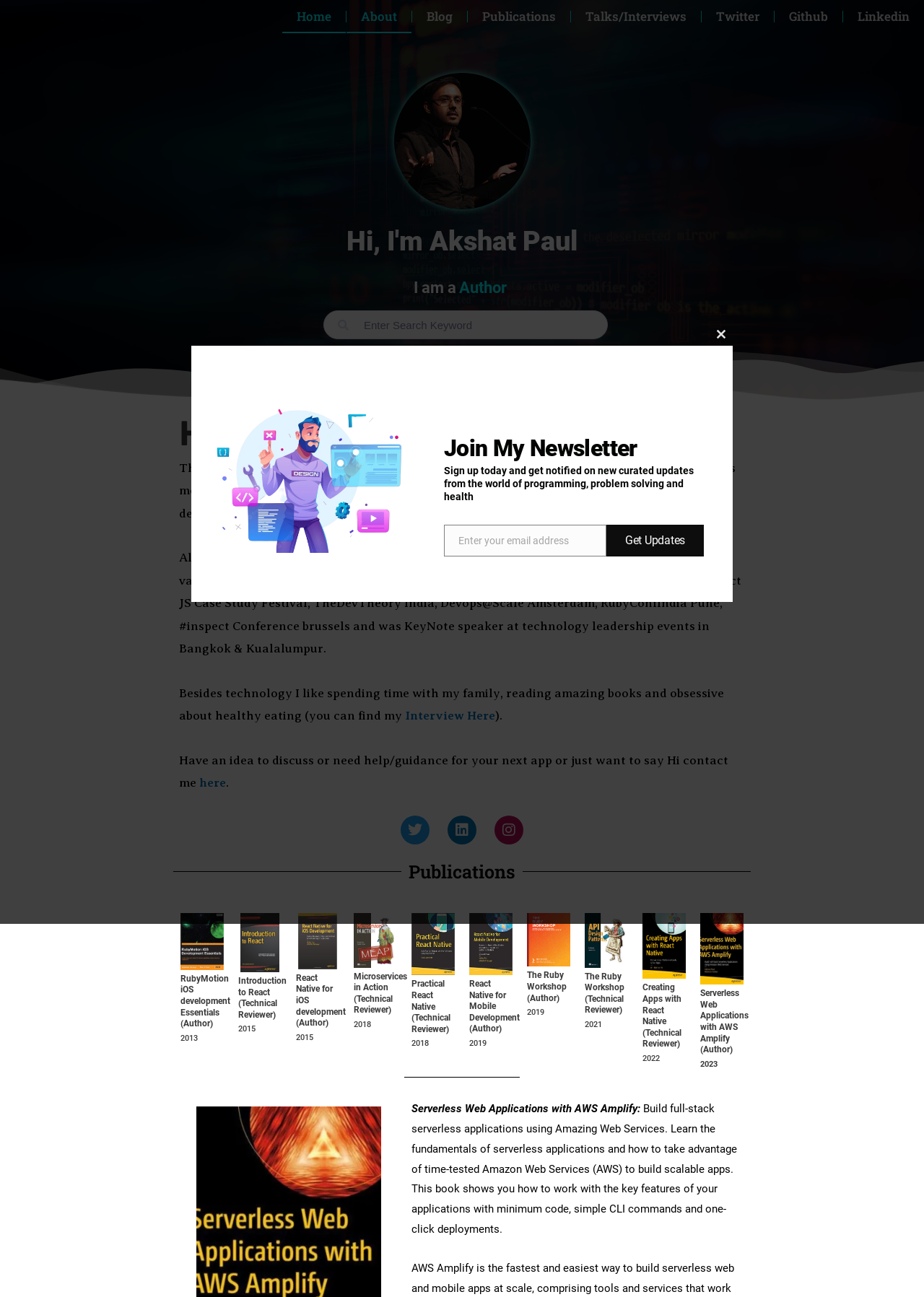Generate a detailed explanation of the webpage's features and information.

This webpage is a personal website of Akshat Paul, an author, developer, speaker, and entrepreneur. At the top of the page, there is a navigation menu with links to "Home", "About", "Blog", "Publications", "Talks/Interviews", "Twitter", "Github", and "Linkedin". 

Below the navigation menu, there is a heading that reads "Hi, I'm Akshat Paul". Following this, there is a brief introduction to Akshat, mentioning that he is a technologist based in India with extensive experience in mobile, DevOps, and web development. 

The page then lists Akshat's publications, including several books he has authored or reviewed, along with their publication years. These books are related to topics such as React, React Native, Ruby, and serverless web applications.

In the middle of the page, there is a section that allows visitors to contact Akshat, with a link to say "Hi" and a brief mention of his interests outside of technology, including family, reading, and healthy eating.

Towards the bottom of the page, there is a modal dialog with a newsletter signup form, where visitors can enter their email address to receive updates from Akshat on programming, problem-solving, and health.